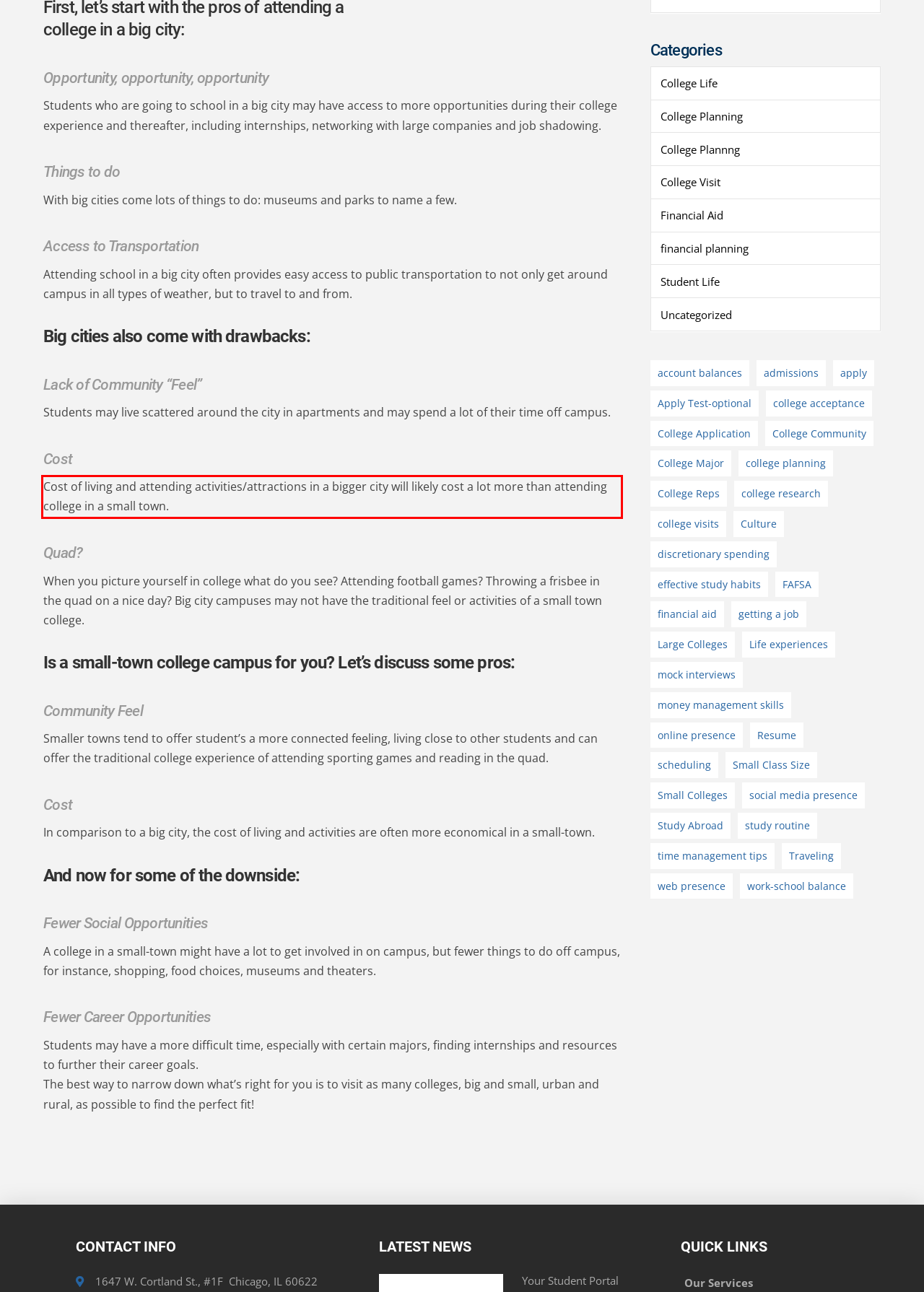Given a screenshot of a webpage with a red bounding box, please identify and retrieve the text inside the red rectangle.

Cost of living and attending activities/attractions in a bigger city will likely cost a lot more than attending college in a small town.